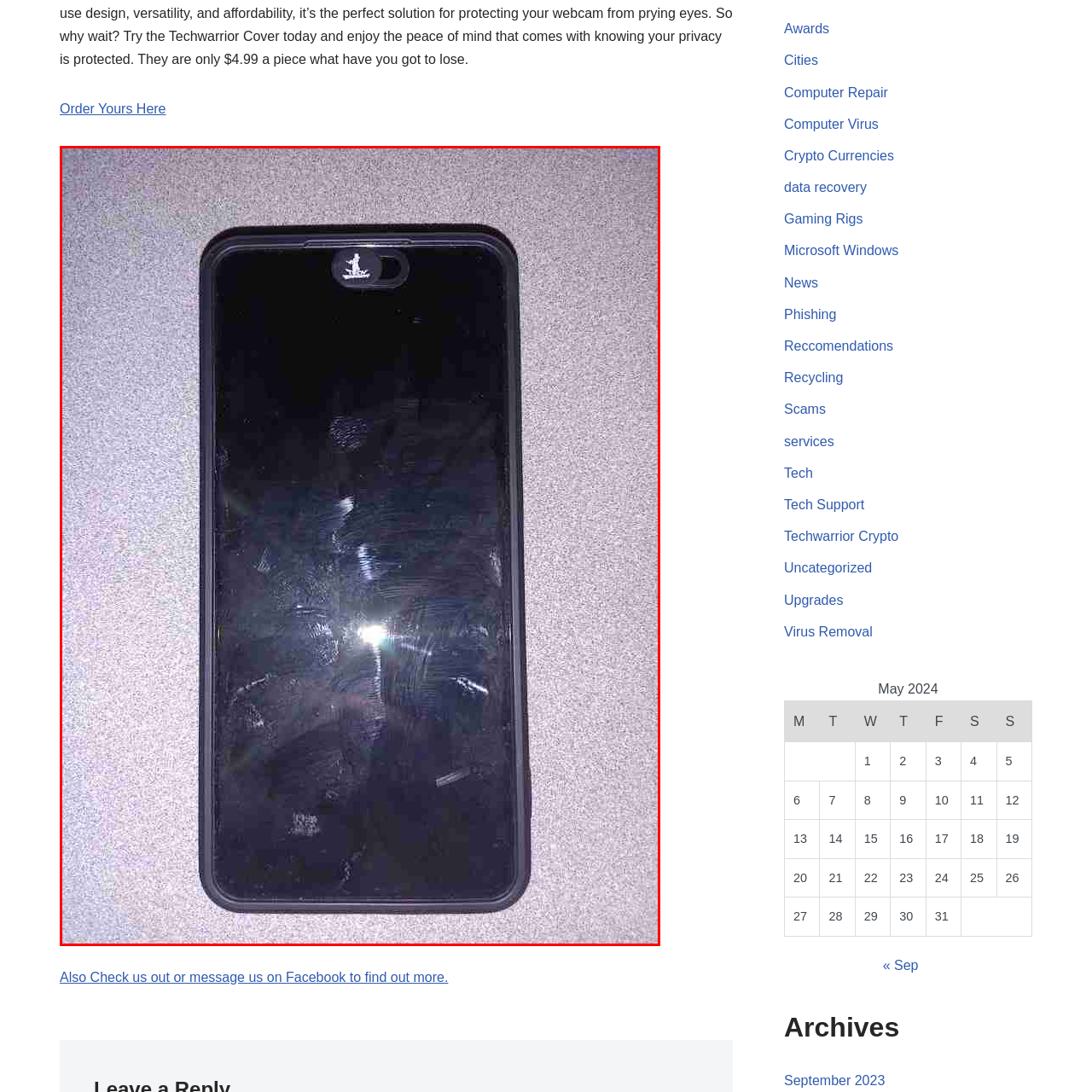Describe fully the image that is contained within the red bounding box.

The image features a device resembling a smartphone, prominently displaying its front view. The screen is dark and reflects light, indicating it may be powered off or in standby mode. A small, distinctive logo is visible above the screen, possibly denoting the brand or model of the device. The smartphone is encased in a protective cover, which adds a layer of durability to its design. The background consists of a textured surface, further emphasizing the device's sleek shape and glossy finish. This particular item appears to be a webcam cover designed for privacy, tailored for those who wish to secure their online presence.